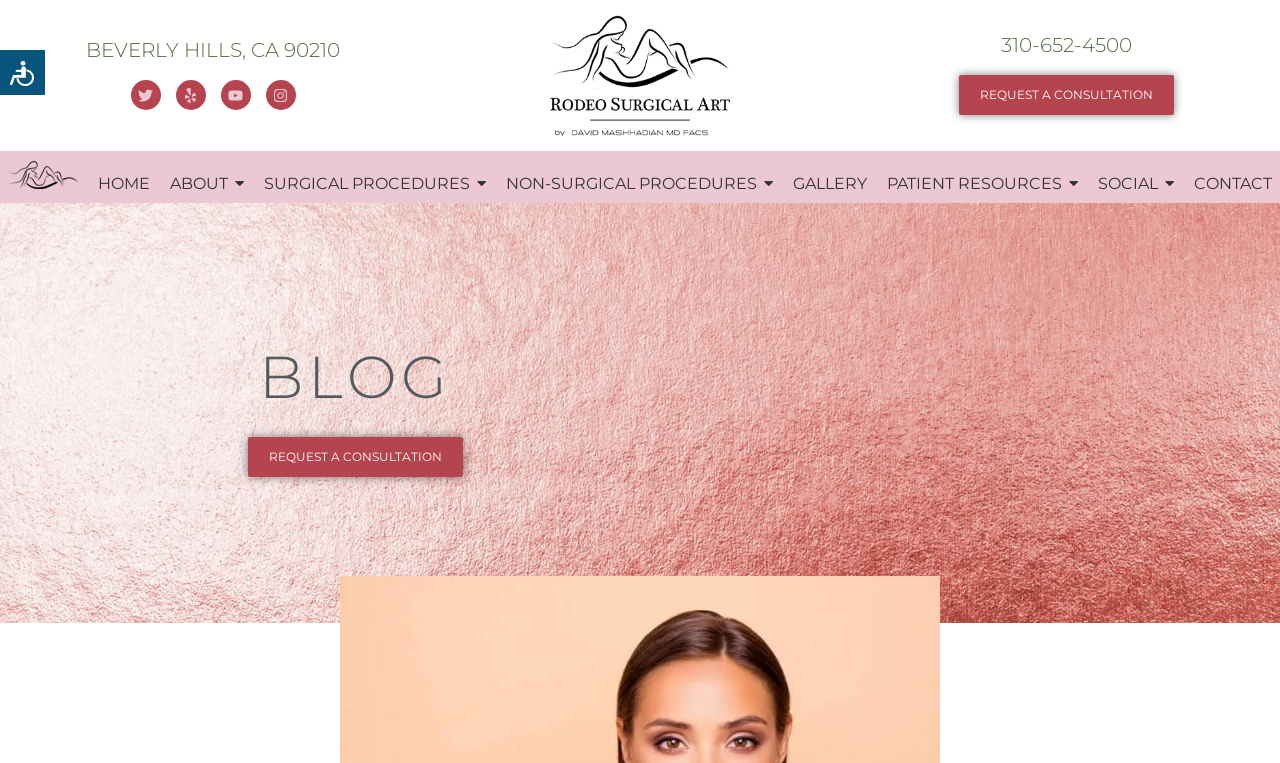Provide a brief response using a word or short phrase to this question:
How many times is the 'REQUEST A CONSULTATION' link available?

2